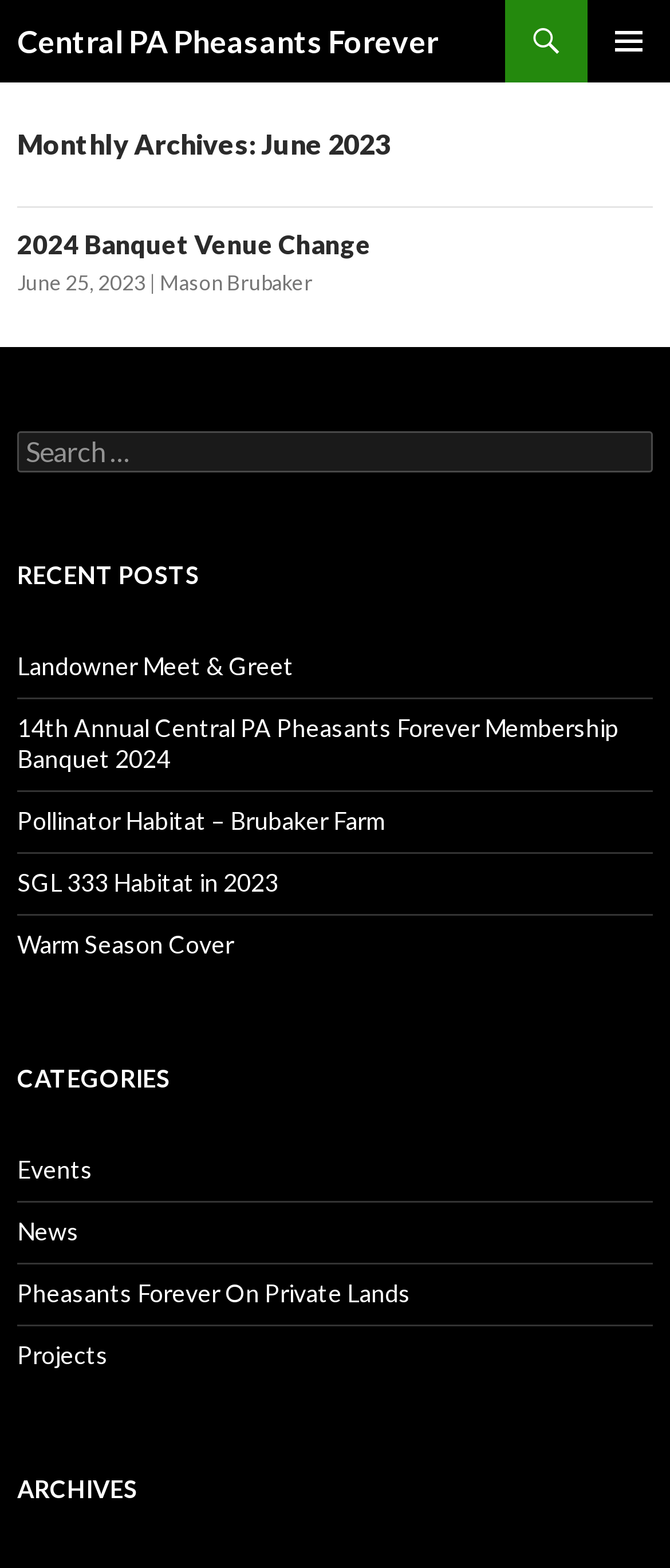Kindly determine the bounding box coordinates of the area that needs to be clicked to fulfill this instruction: "Search for something".

[0.026, 0.275, 0.974, 0.301]